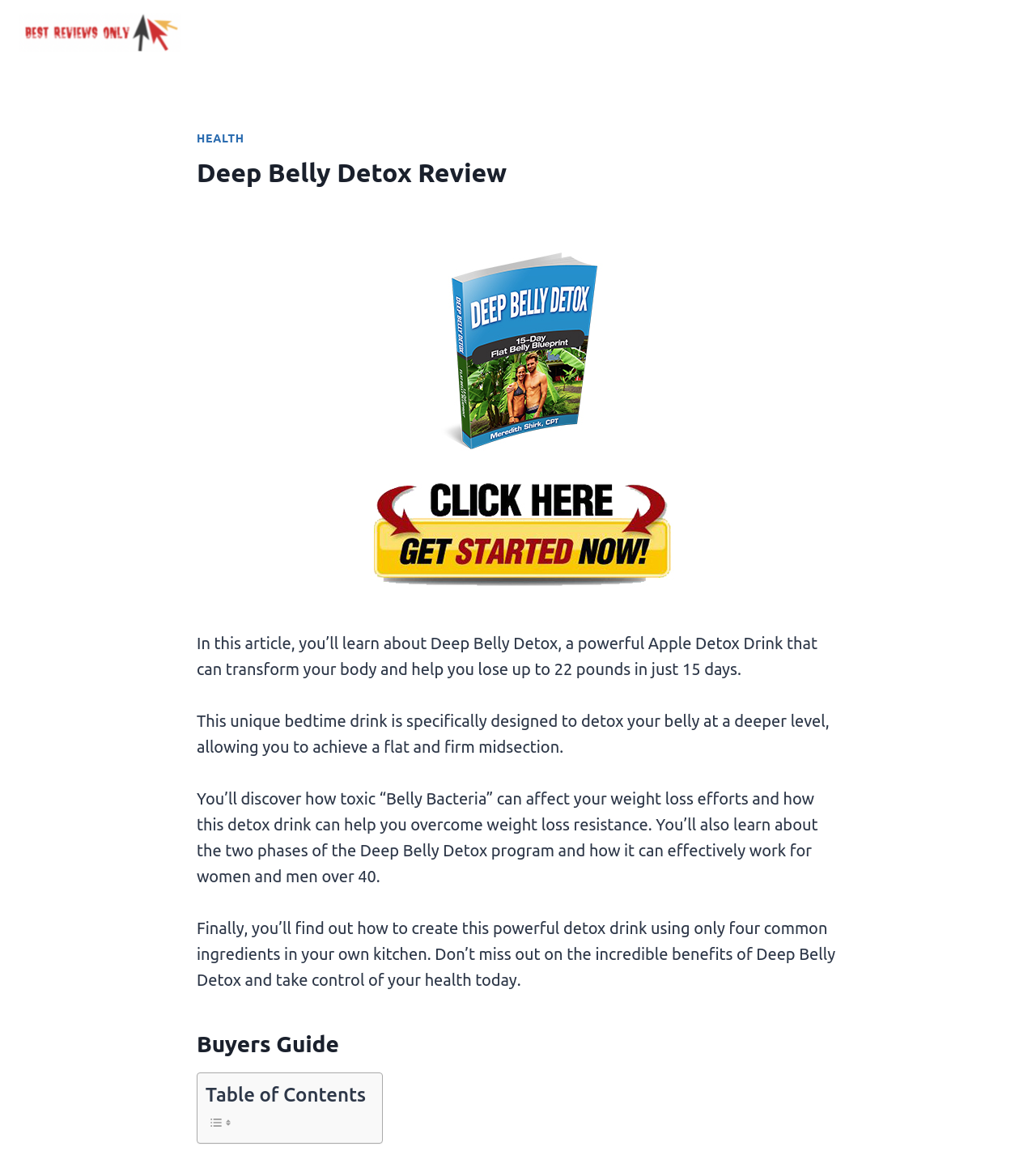What is the purpose of the bedtime drink?
Provide a one-word or short-phrase answer based on the image.

Detox belly at a deeper level